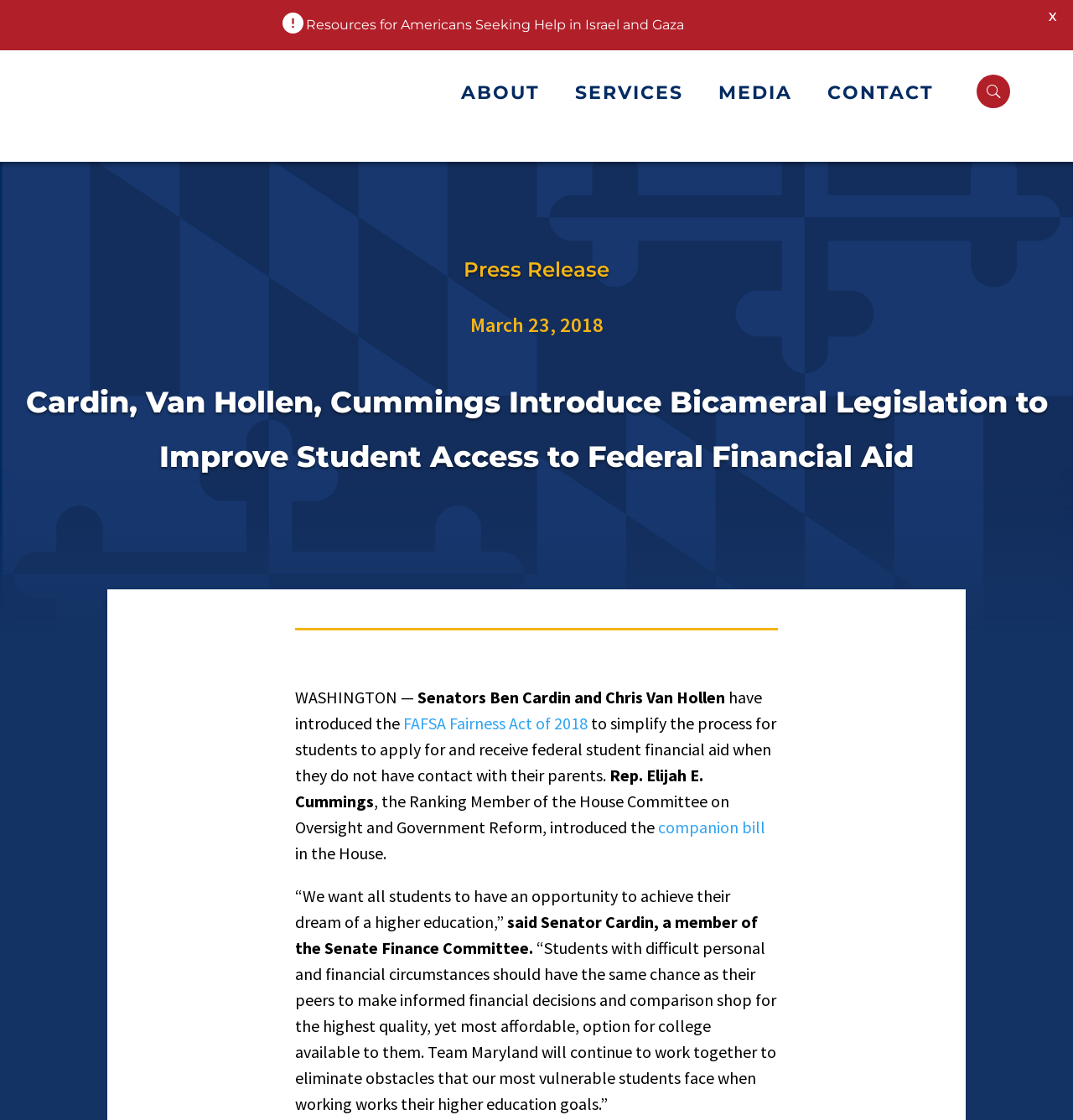Extract the bounding box coordinates for the UI element described by the text: "Services". The coordinates should be in the form of [left, top, right, bottom] with values between 0 and 1.

[0.536, 0.073, 0.652, 0.099]